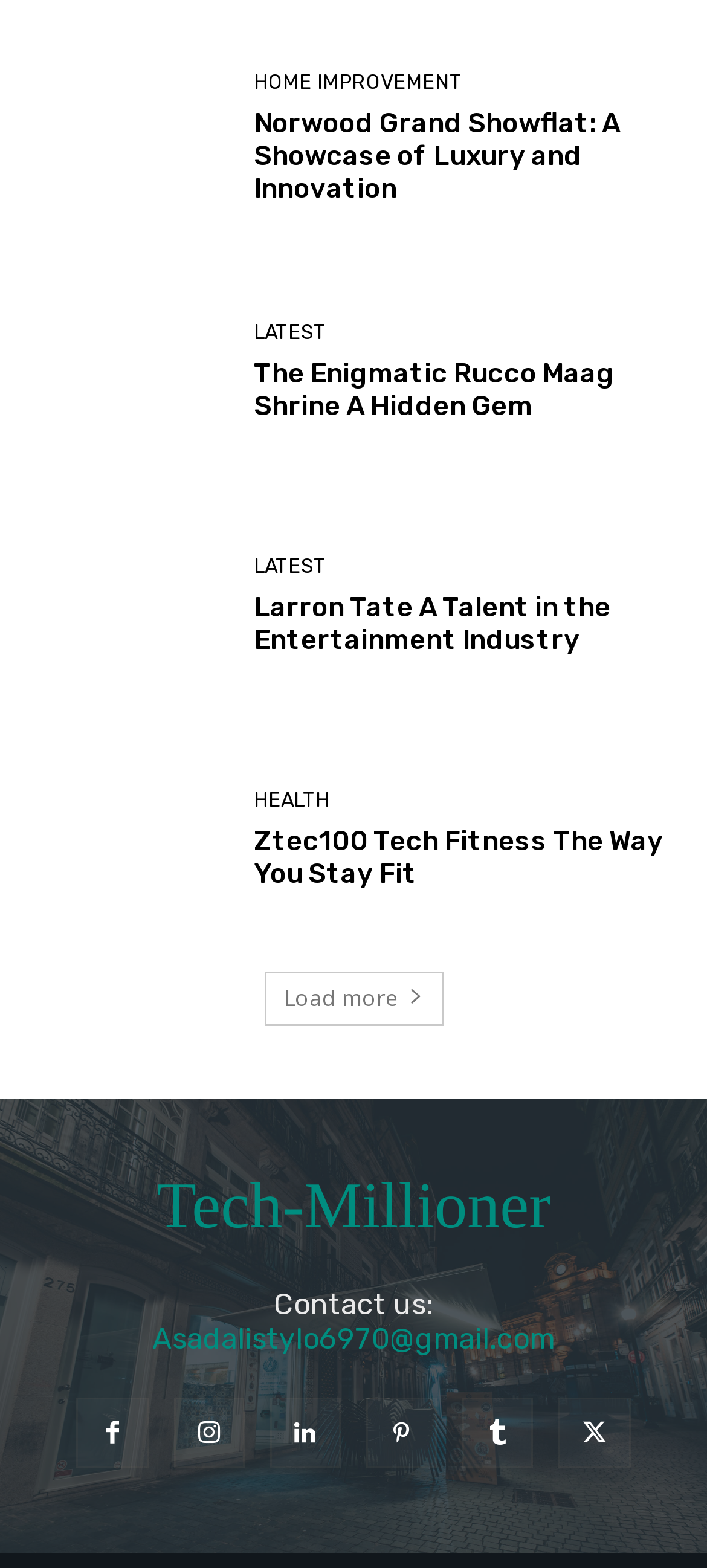Please determine the bounding box coordinates of the area that needs to be clicked to complete this task: 'Go to the Tech-Millioner page'. The coordinates must be four float numbers between 0 and 1, formatted as [left, top, right, bottom].

[0.051, 0.746, 0.949, 0.792]